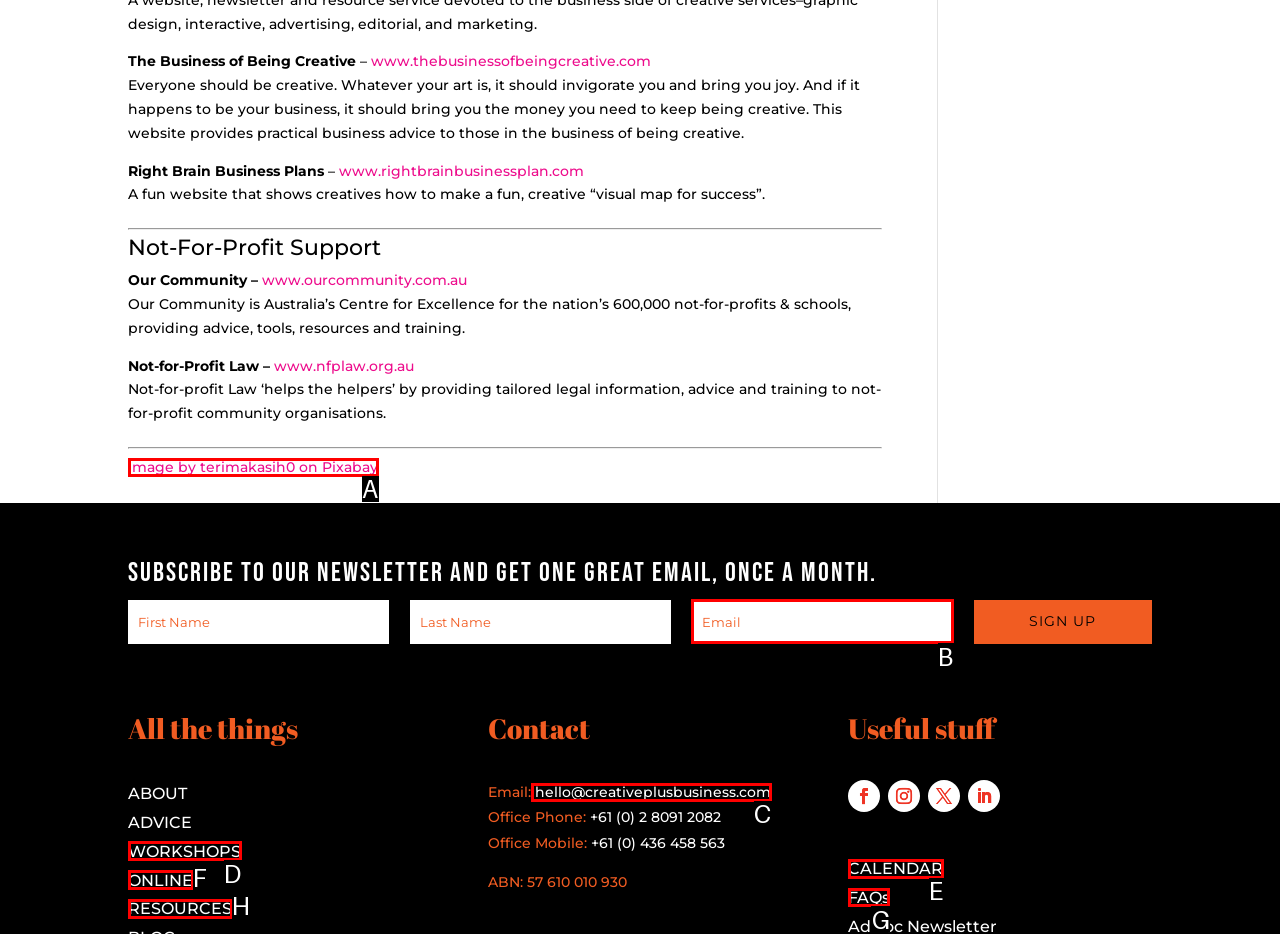Select the option I need to click to accomplish this task: View FAQs
Provide the letter of the selected choice from the given options.

G